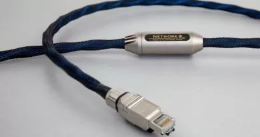Convey all the details present in the image.

The image features the Siltech Royal Signature Network Crown Cable, an advanced audio cable designed for high-fidelity sound transmission. The cable exhibits a striking design with its braided blue exterior and robust connectors, emphasizing both aesthetics and functionality. It is engineered with pairwise shielding and Teflon insulation, ensuring minimal signal loss and interference. This premium cable is suitable for audiophiles seeking to enhance their audio systems, highlighting Siltech's commitment to quality in the realm of high-end audio equipment.